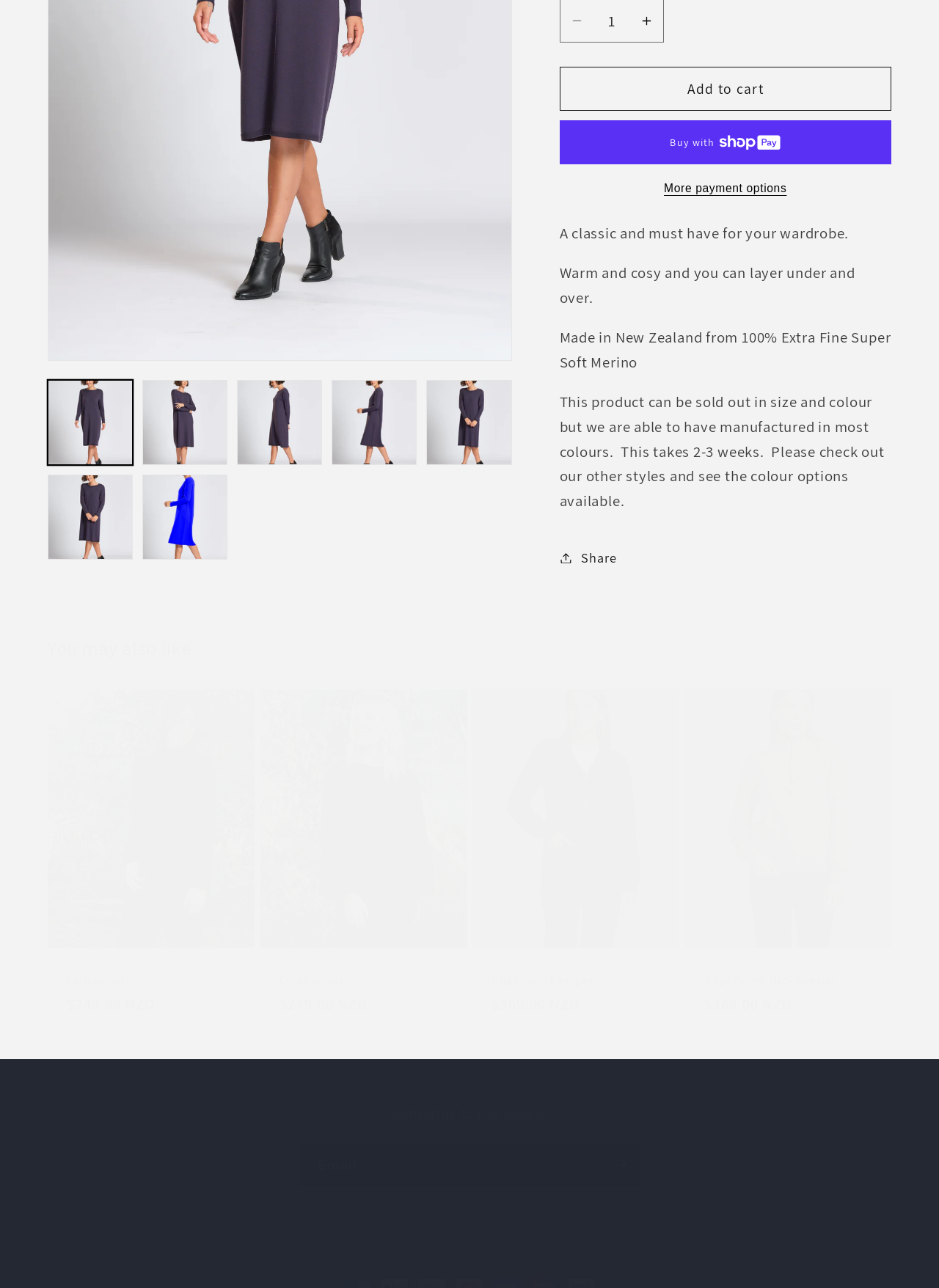Locate the bounding box of the UI element described by: "More payment options" in the given webpage screenshot.

[0.596, 0.14, 0.949, 0.153]